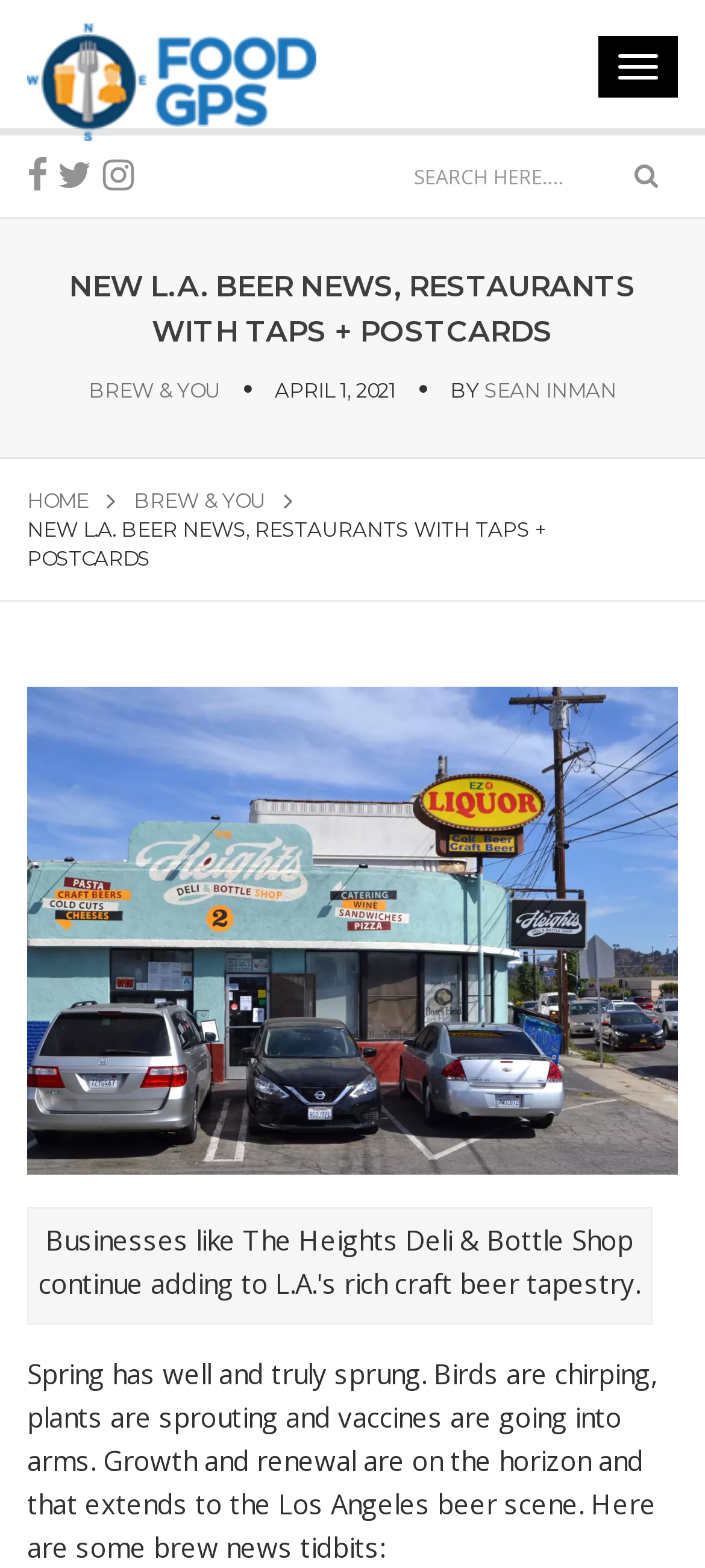Determine the bounding box coordinates of the UI element described by: "alt="Food GPS"".

[0.0, 0.015, 0.487, 0.09]